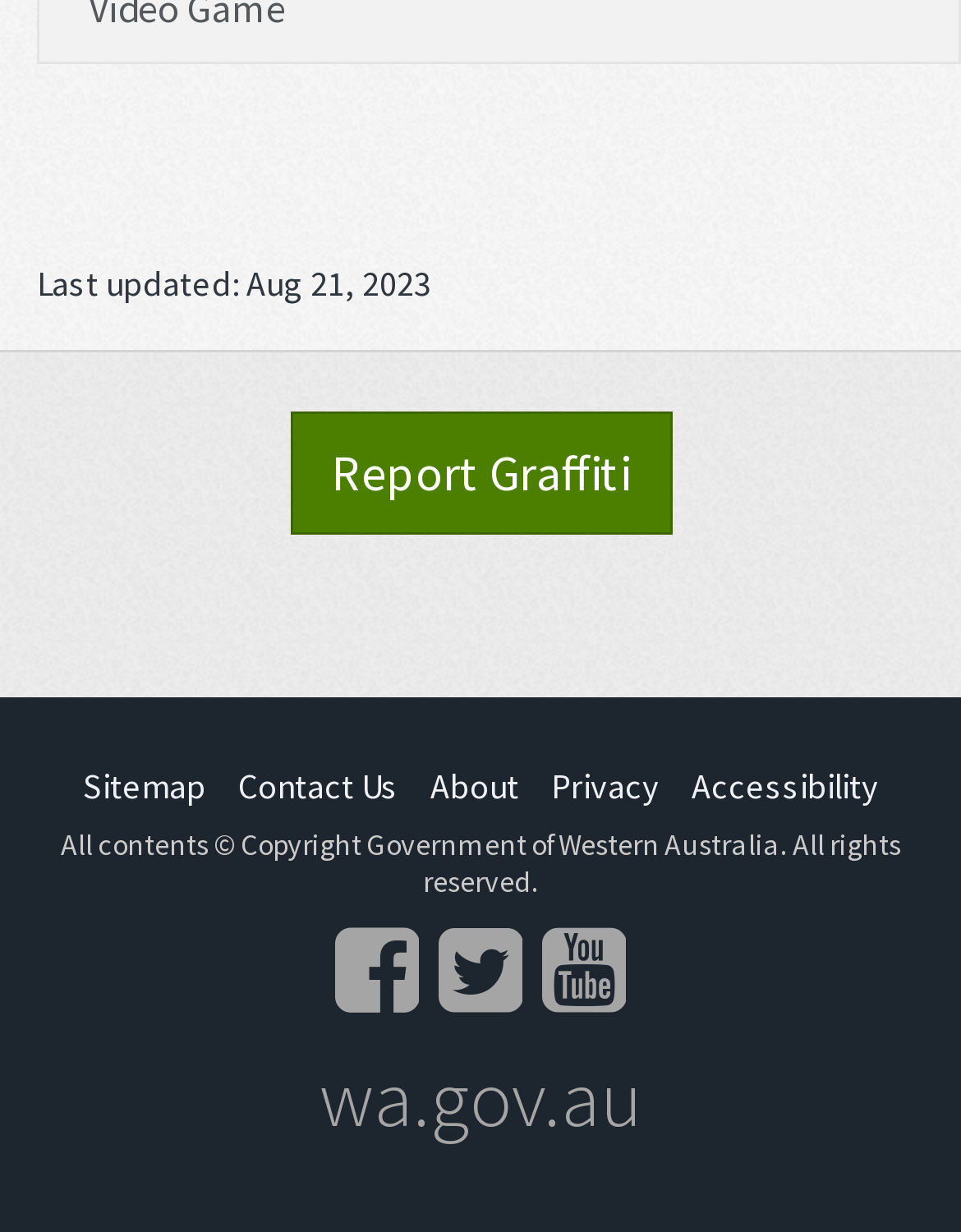What is the copyright information?
Look at the webpage screenshot and answer the question with a detailed explanation.

The copyright information is located at the bottom of the webpage, which states 'All contents © Copyright Government of Western Australia. All rights reserved'.